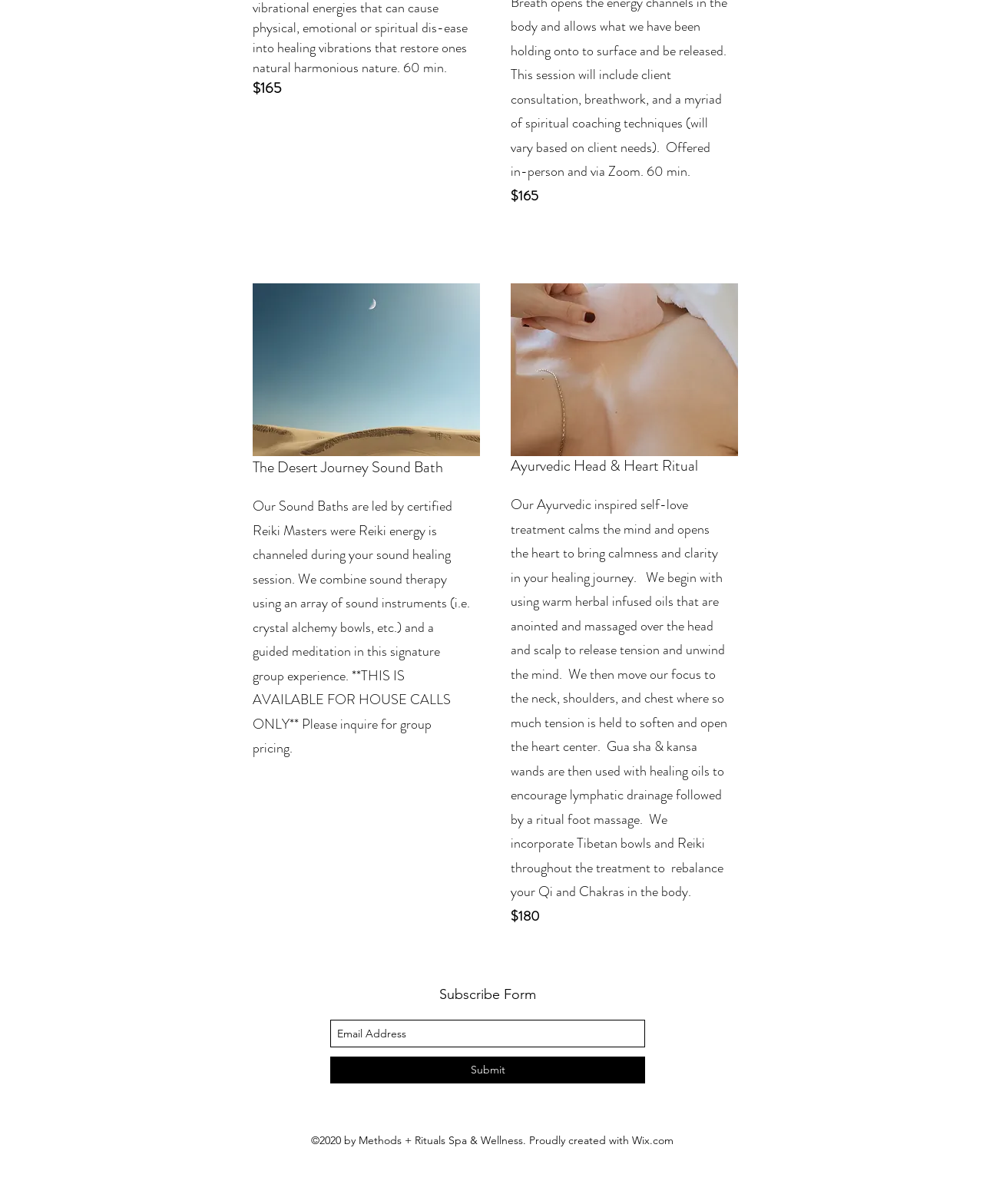What is the purpose of the Ayurvedic Head & Heart Ritual?
Use the image to answer the question with a single word or phrase.

To calm the mind and open the heart